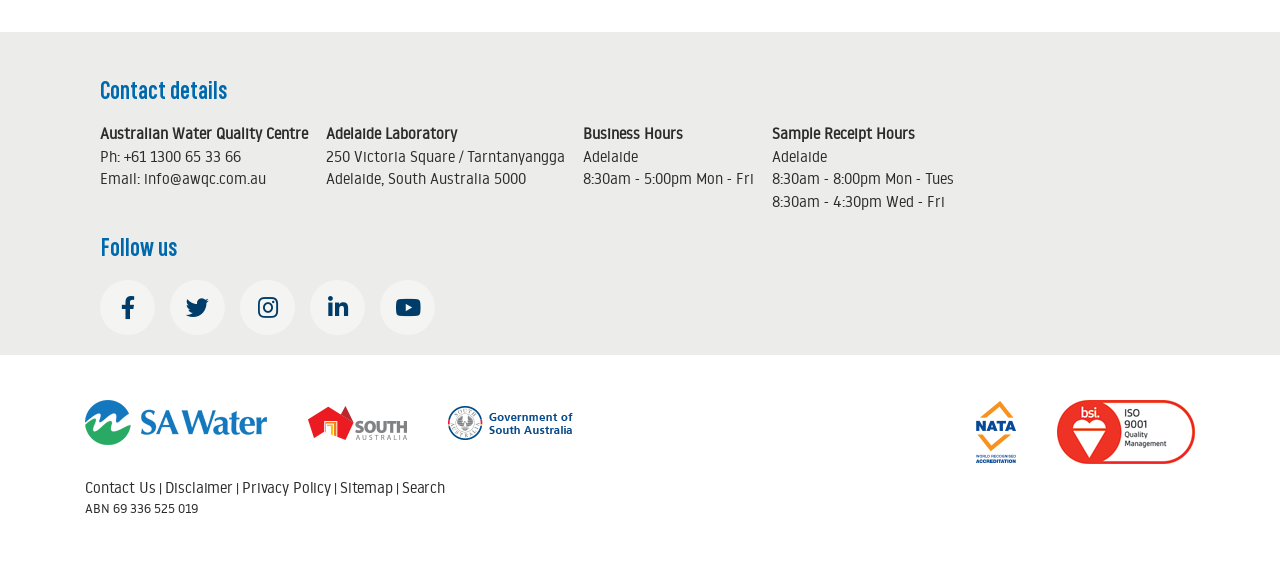Please answer the following question using a single word or phrase: 
What are the business hours of the Adelaide Laboratory?

8:30am - 5:00pm Mon - Fri